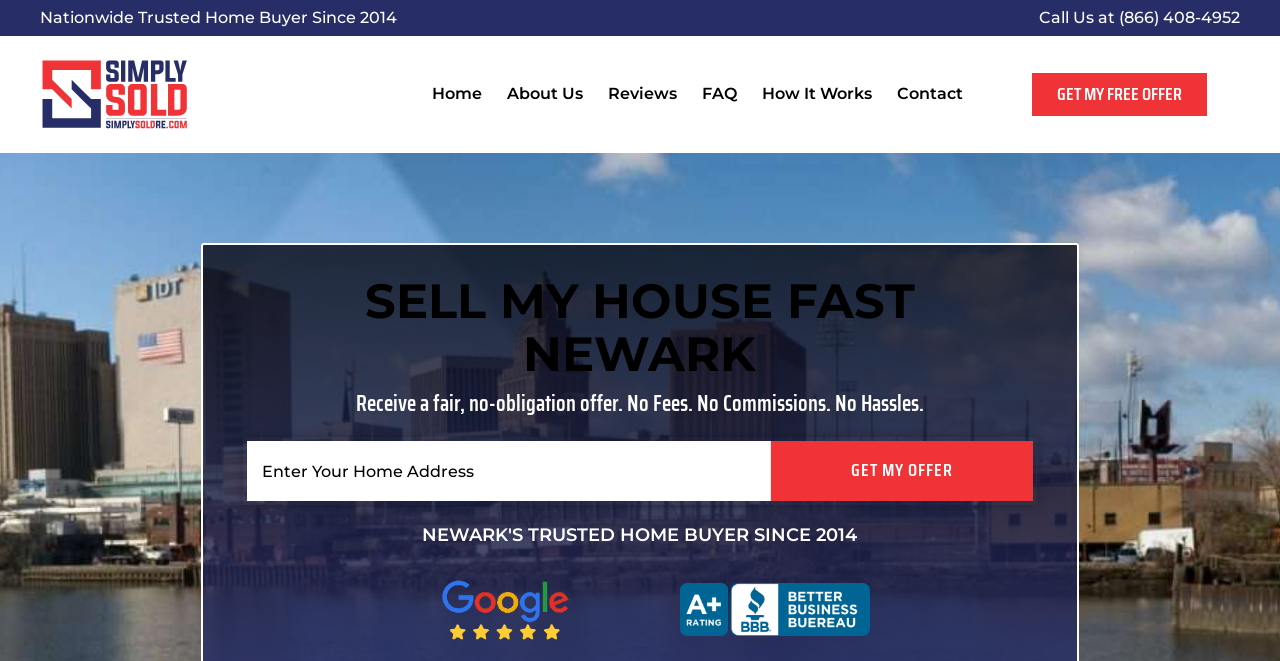What is the name of the trusted home buyer since 2014?
Carefully analyze the image and provide a detailed answer to the question.

I found the name by looking at the logo on the top left corner of the webpage, which says 'Simply Sold Logo'.